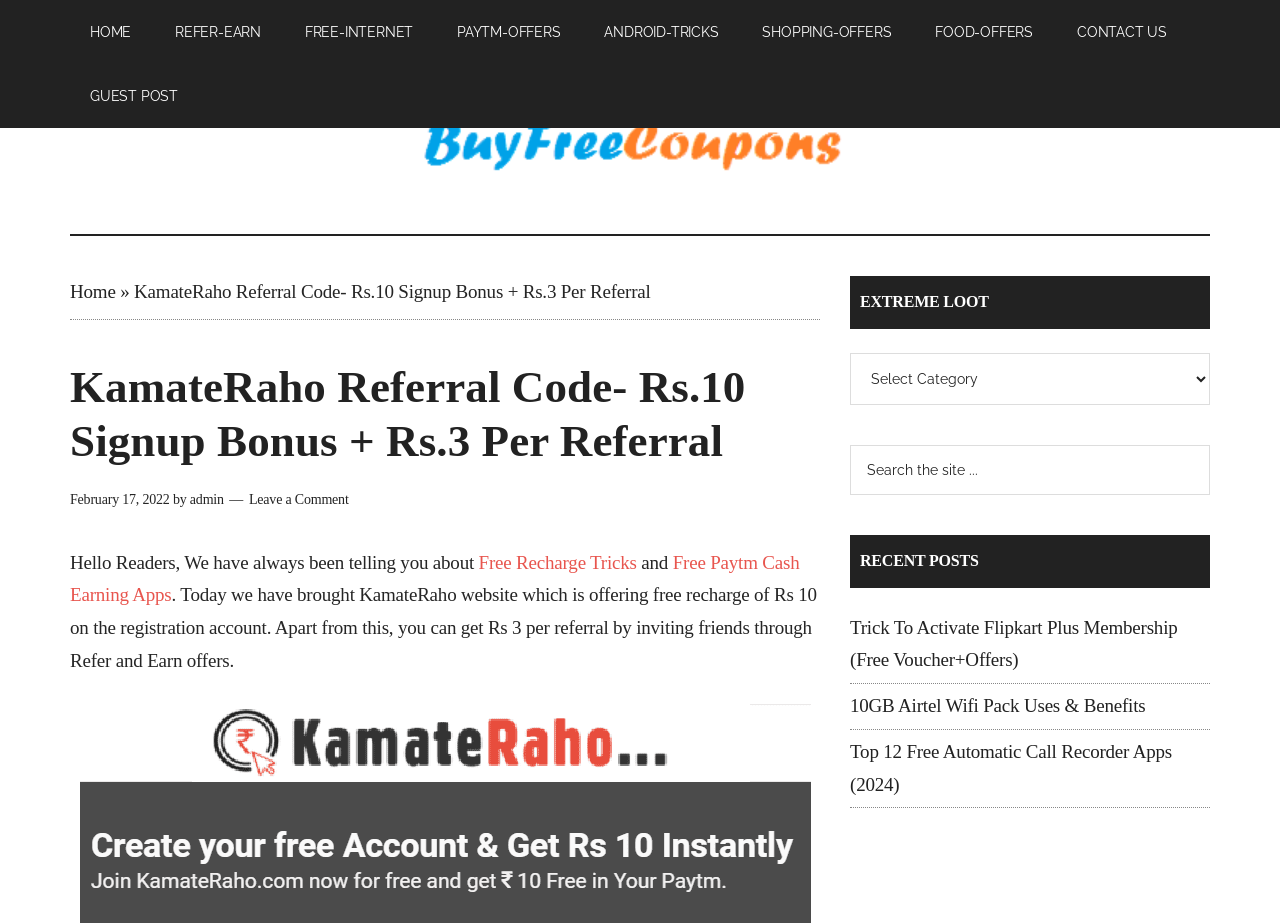Could you determine the bounding box coordinates of the clickable element to complete the instruction: "Click on the CONTACT US link"? Provide the coordinates as four float numbers between 0 and 1, i.e., [left, top, right, bottom].

[0.826, 0.0, 0.927, 0.069]